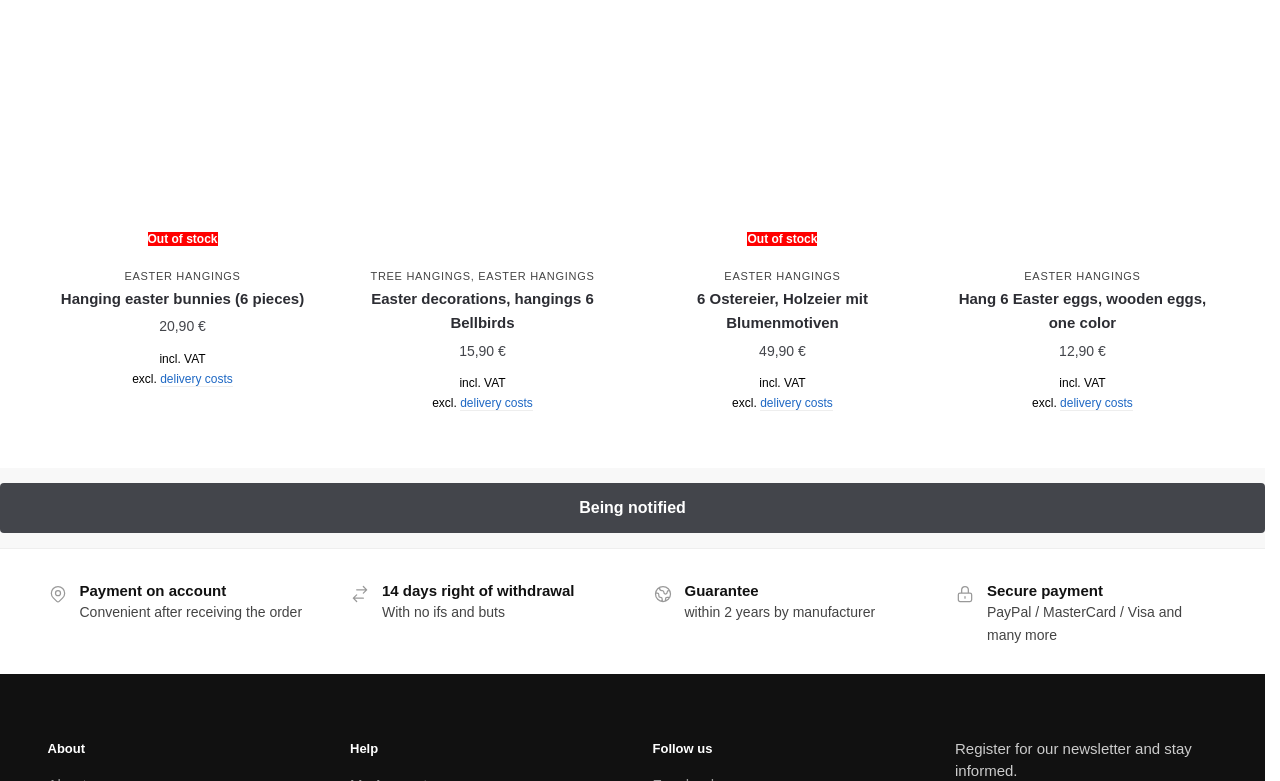Provide the bounding box coordinates of the HTML element this sentence describes: "Easter decorations, hangings 6 Bellbirds". The bounding box coordinates consist of four float numbers between 0 and 1, i.e., [left, top, right, bottom].

[0.271, 0.365, 0.482, 0.427]